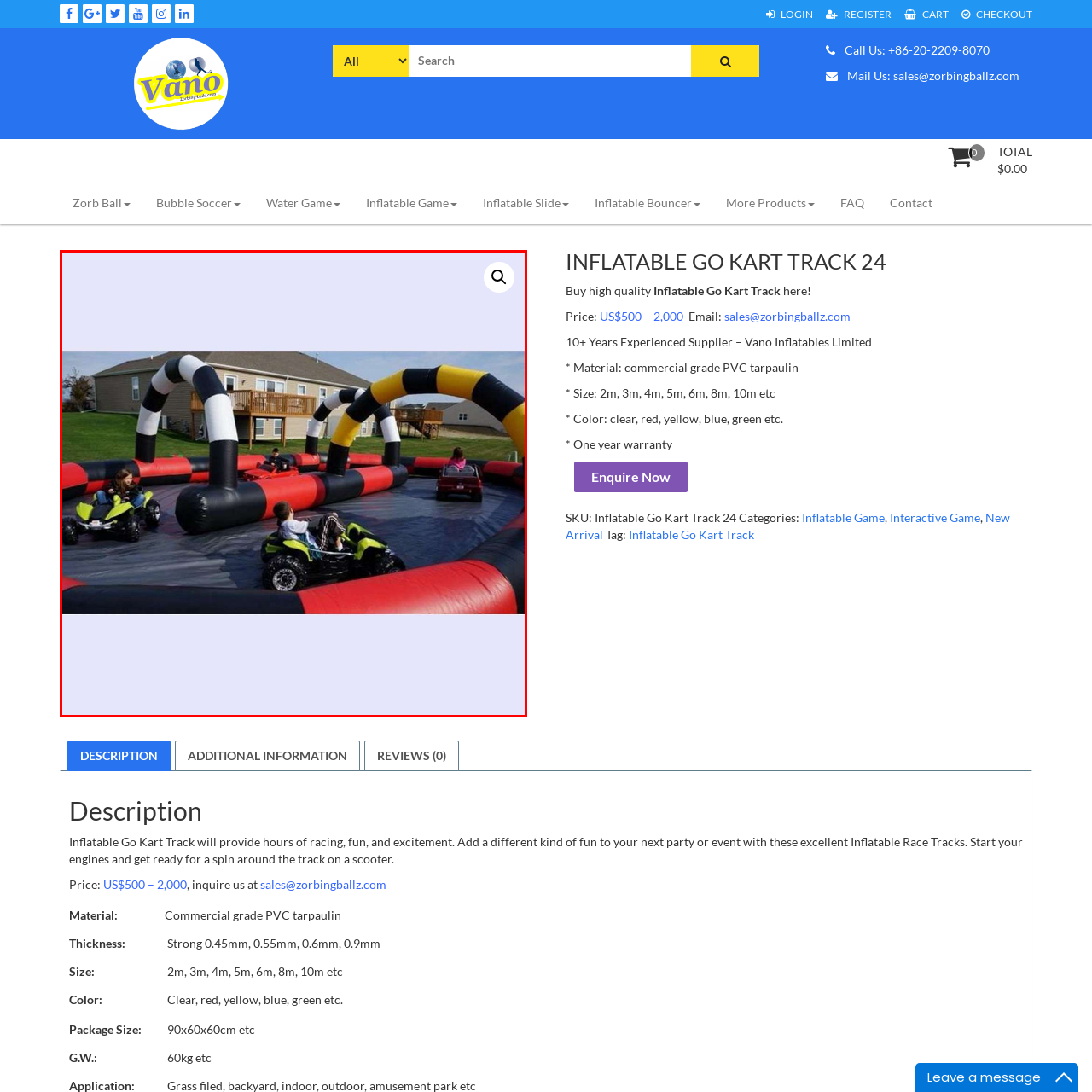Offer a thorough and descriptive summary of the image captured in the red bounding box.

The image showcases a vibrant inflatable go-kart track, designed to provide a thrilling racing experience for both children and adults. Several colorful inflatable barriers create a racetrack layout featuring black, red, and yellow elements, while four participants navigate remote-controlled go-karts around the track. Two kids can be seen joyfully steering their small vehicles, while two older riders also enjoy the fun. In the background, a modern house with a wooden deck is visible, set against a clear blue sky, adding a relaxed and inviting atmosphere. This inflatable track promises hours of entertainment and excitement, making it a perfect addition for parties or outdoor events.